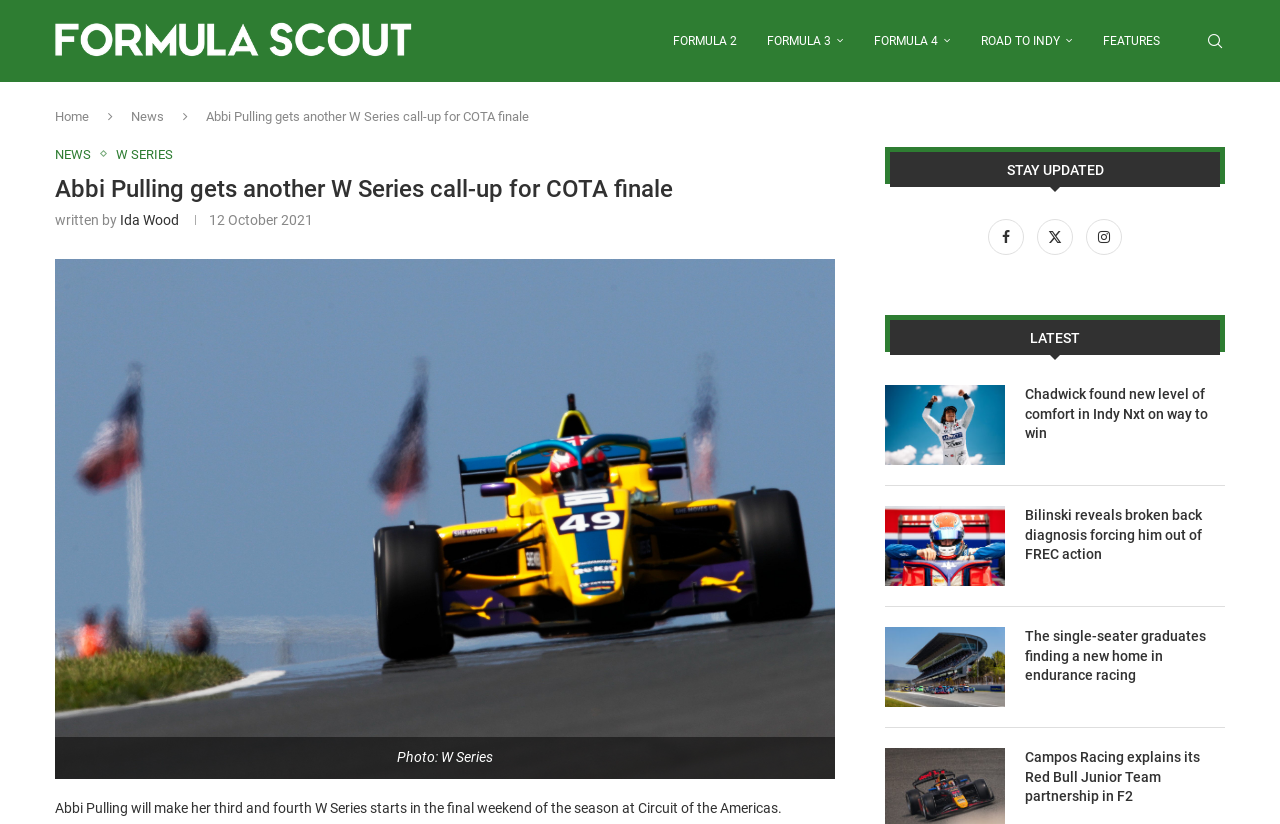Please locate the clickable area by providing the bounding box coordinates to follow this instruction: "Read the latest news about W Series".

[0.091, 0.178, 0.135, 0.197]